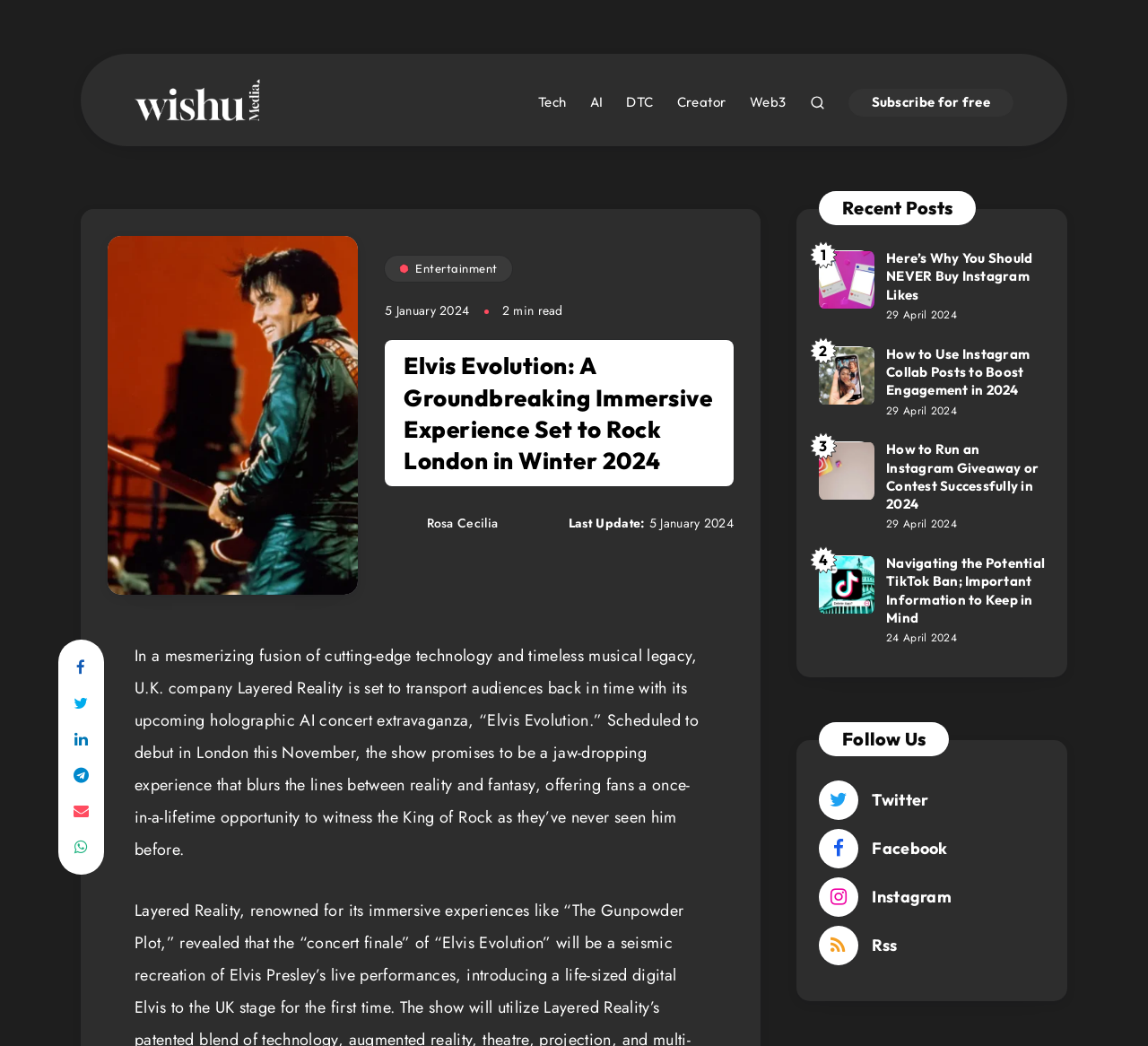What is the debut location of Elvis Evolution?
Please provide a single word or phrase as your answer based on the image.

London